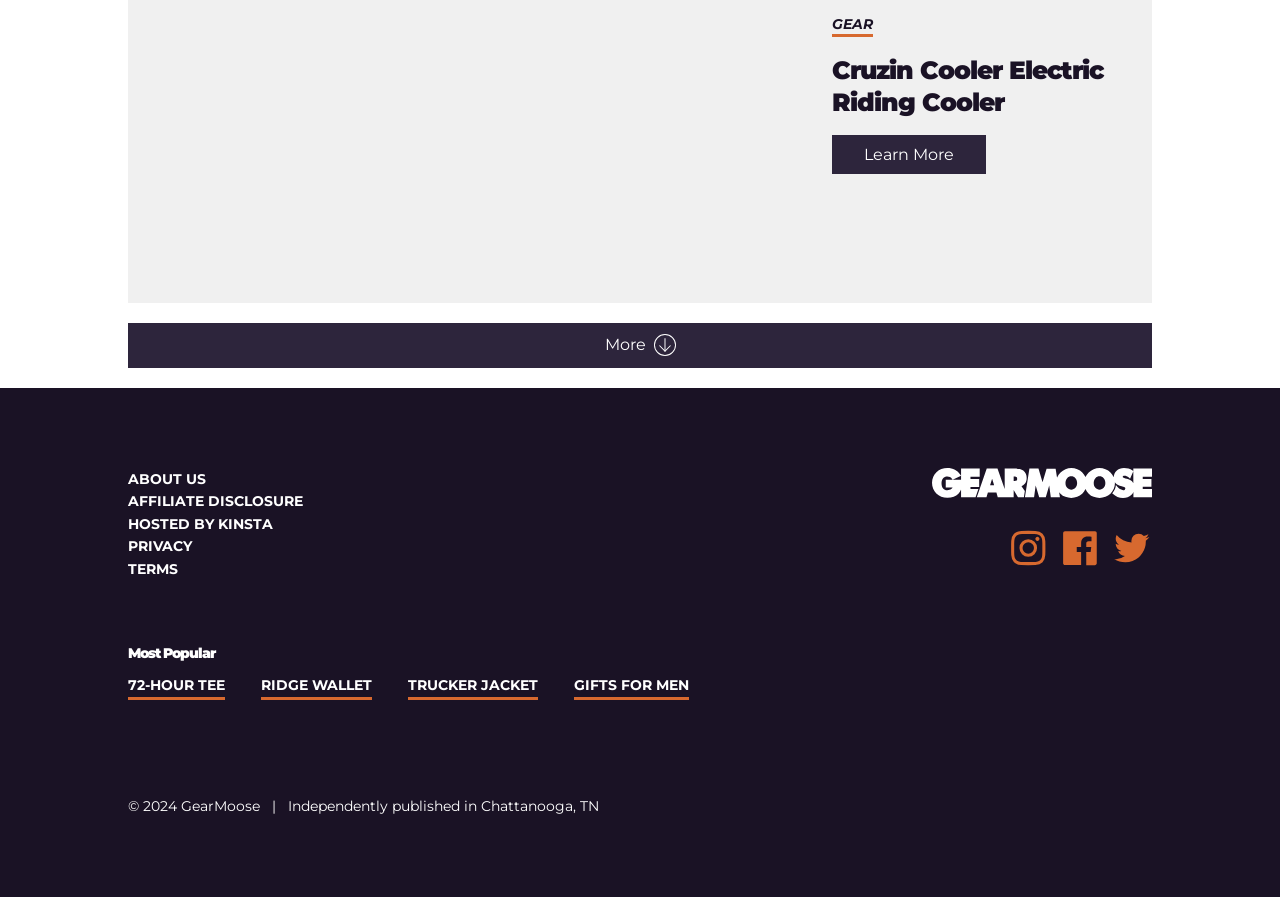What is the copyright year of the website?
Please provide a single word or phrase answer based on the image.

2024